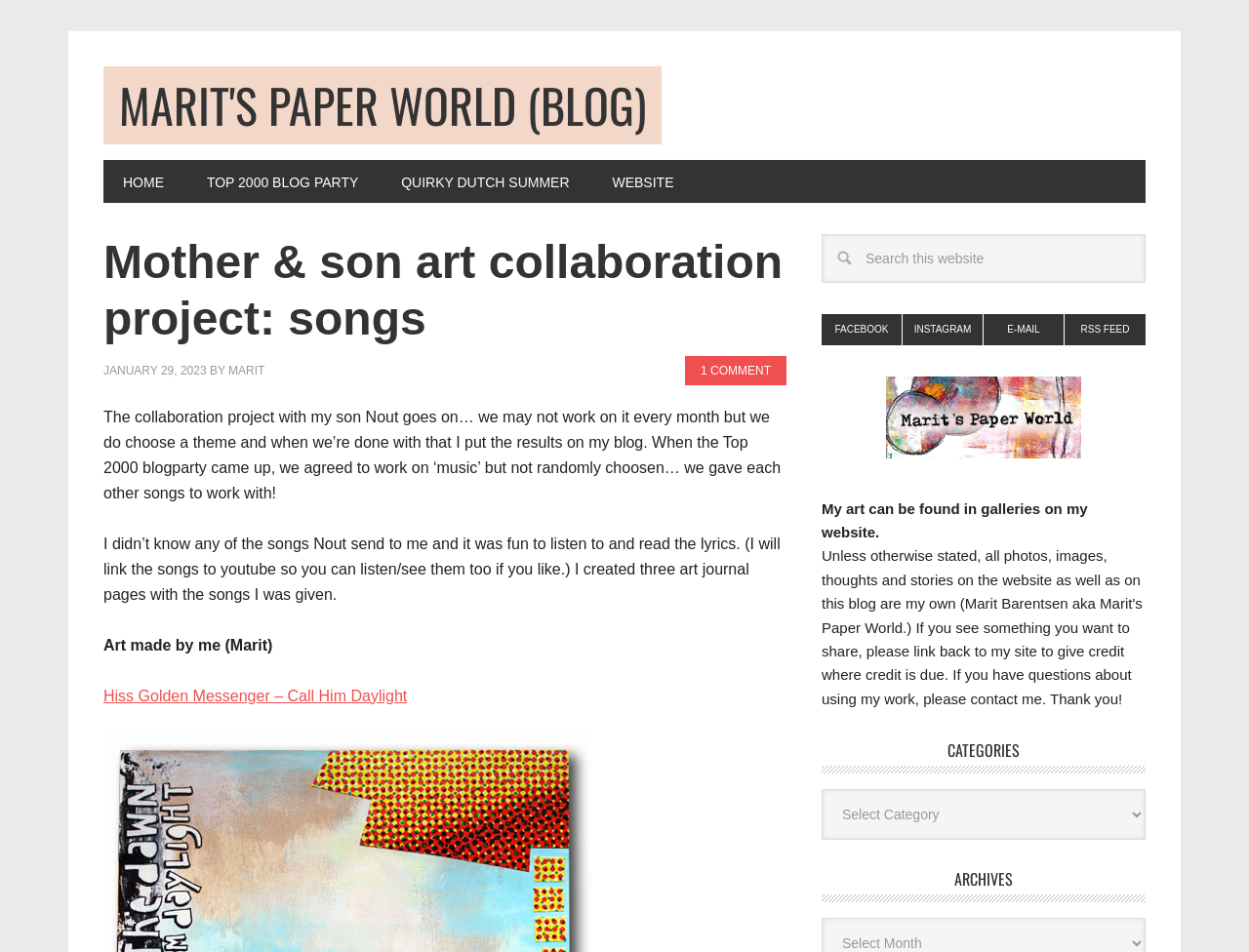Please locate and retrieve the main header text of the webpage.

Mother & son art collaboration project: songs